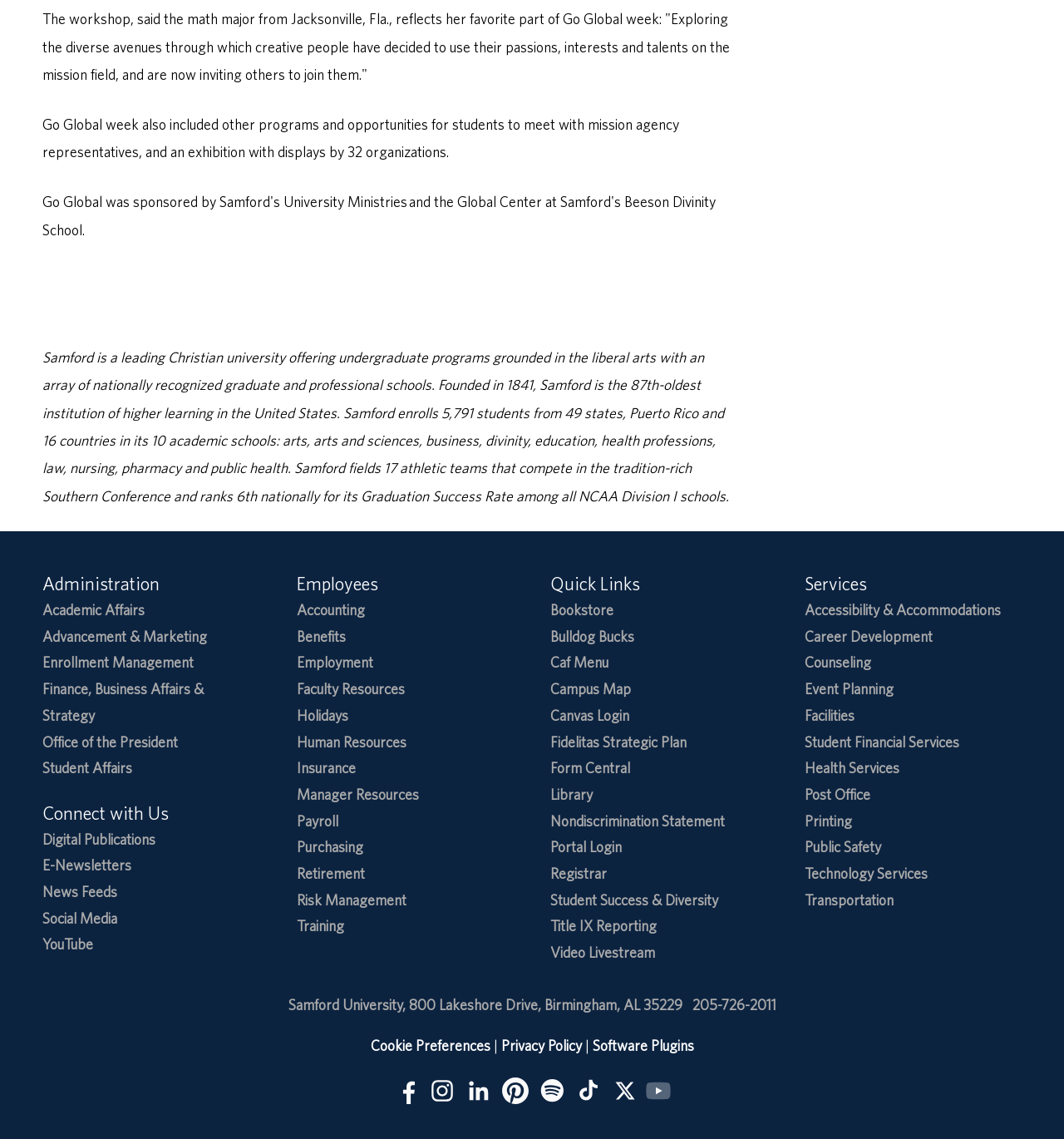Identify the bounding box coordinates of the clickable region necessary to fulfill the following instruction: "Follow Samford University on Facebook". The bounding box coordinates should be four float numbers between 0 and 1, i.e., [left, top, right, bottom].

[0.368, 0.945, 0.395, 0.97]